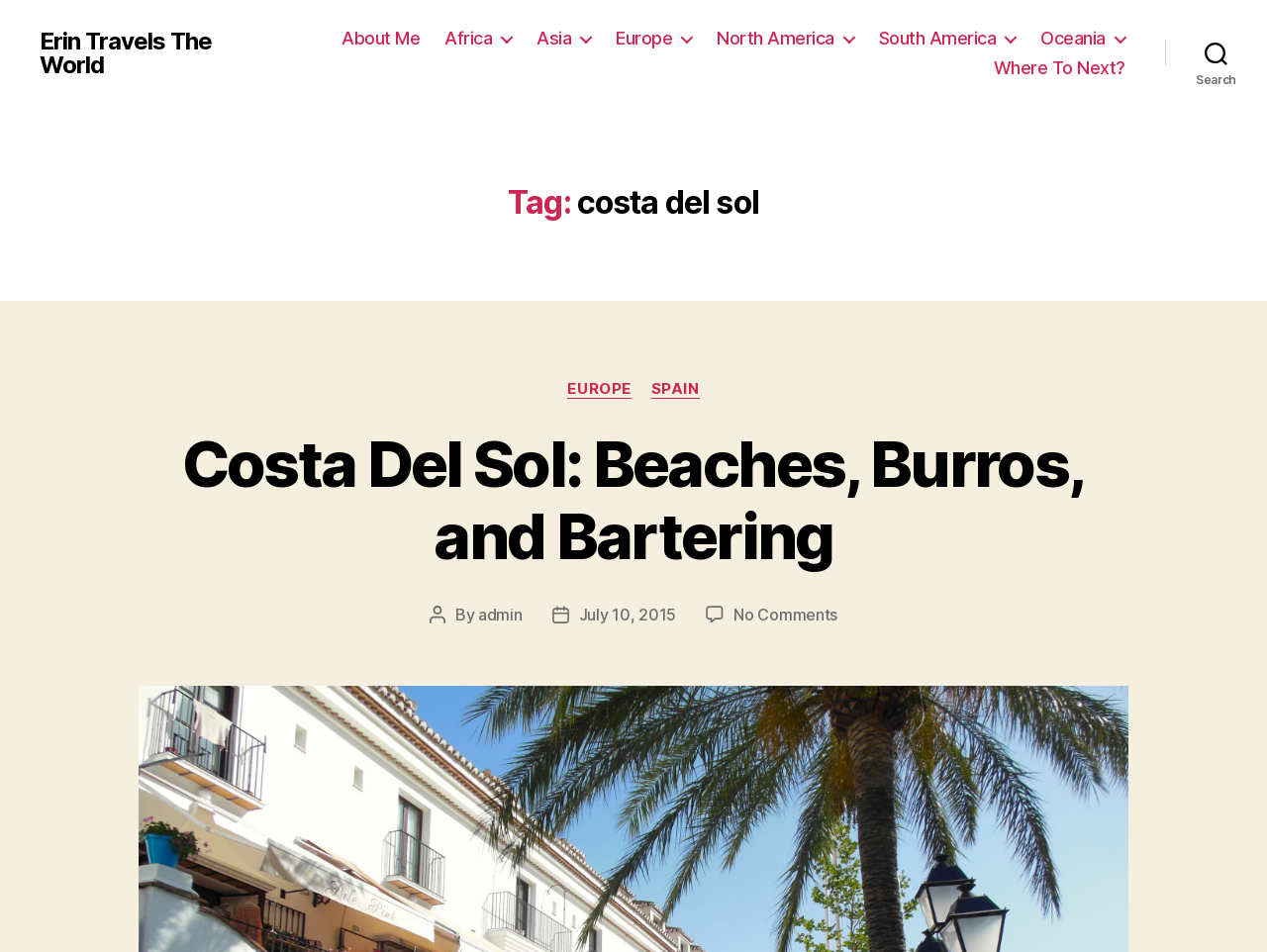Use a single word or phrase to answer this question: 
What is the title of the current post?

Costa Del Sol: Beaches, Burros, and Bartering